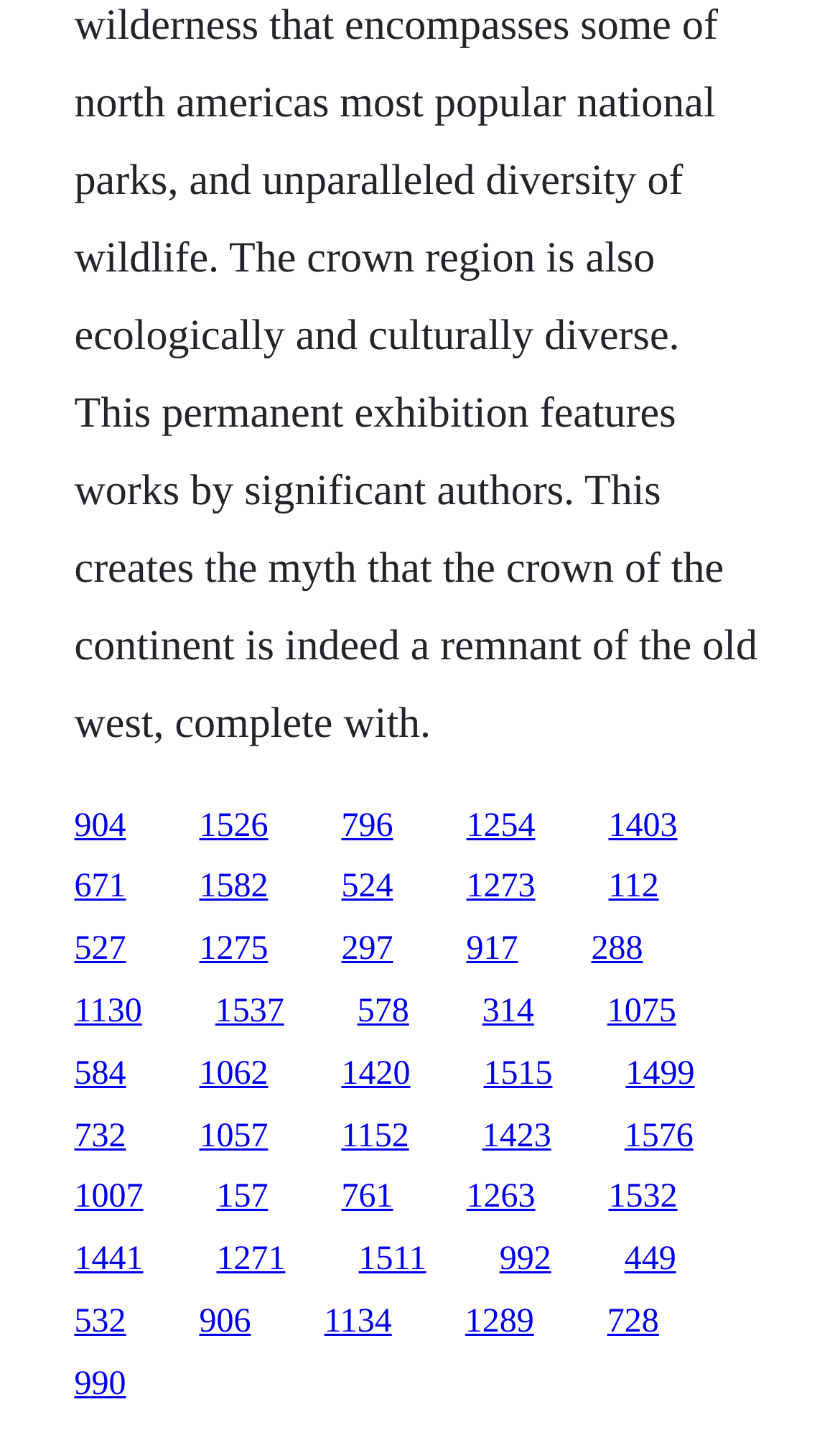What is the vertical position of the first link?
Using the image, provide a concise answer in one word or a short phrase.

0.562